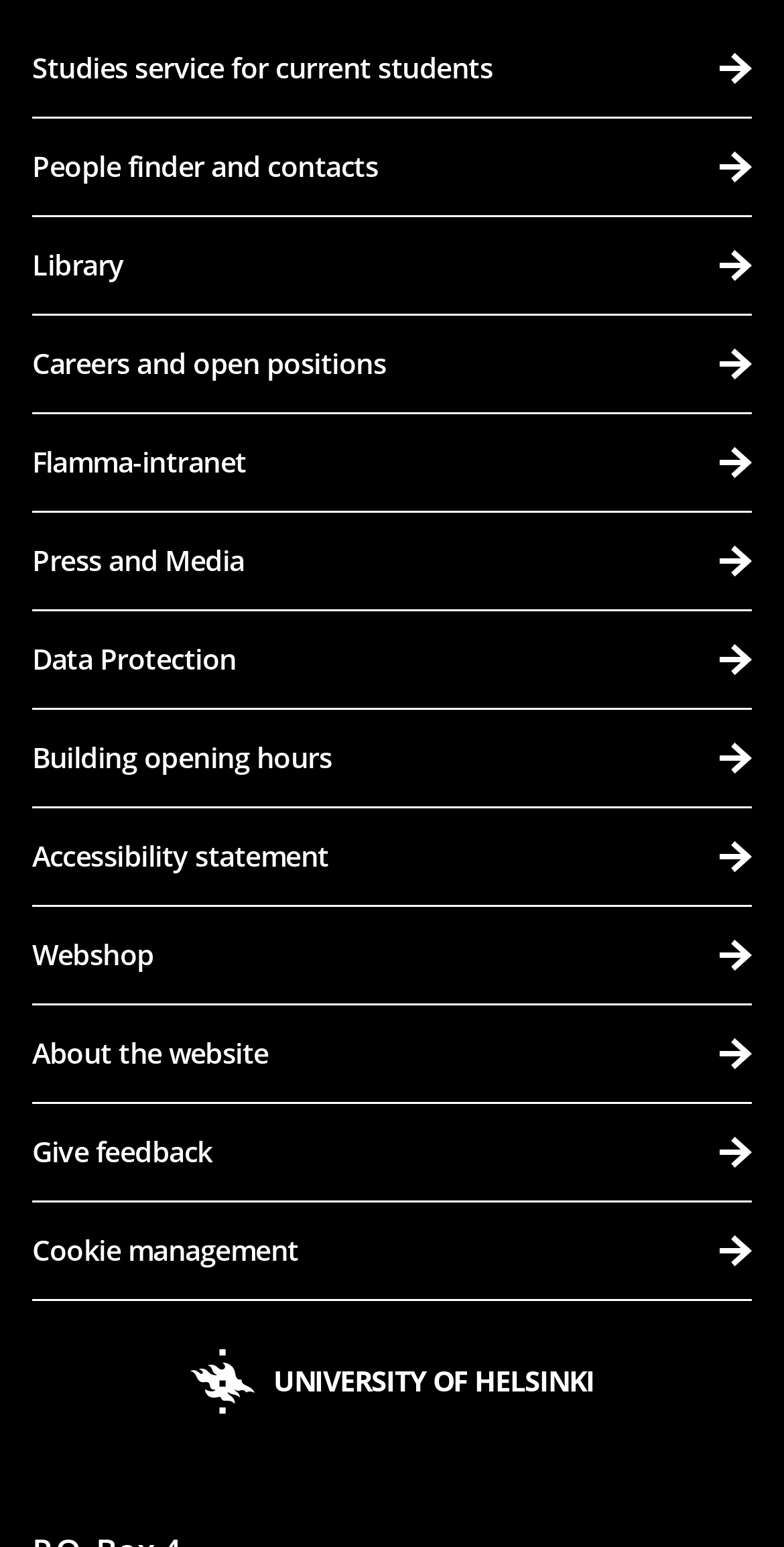Please specify the bounding box coordinates of the area that should be clicked to accomplish the following instruction: "Visit the University of Helsinki website". The coordinates should consist of four float numbers between 0 and 1, i.e., [left, top, right, bottom].

[0.242, 0.872, 0.758, 0.914]